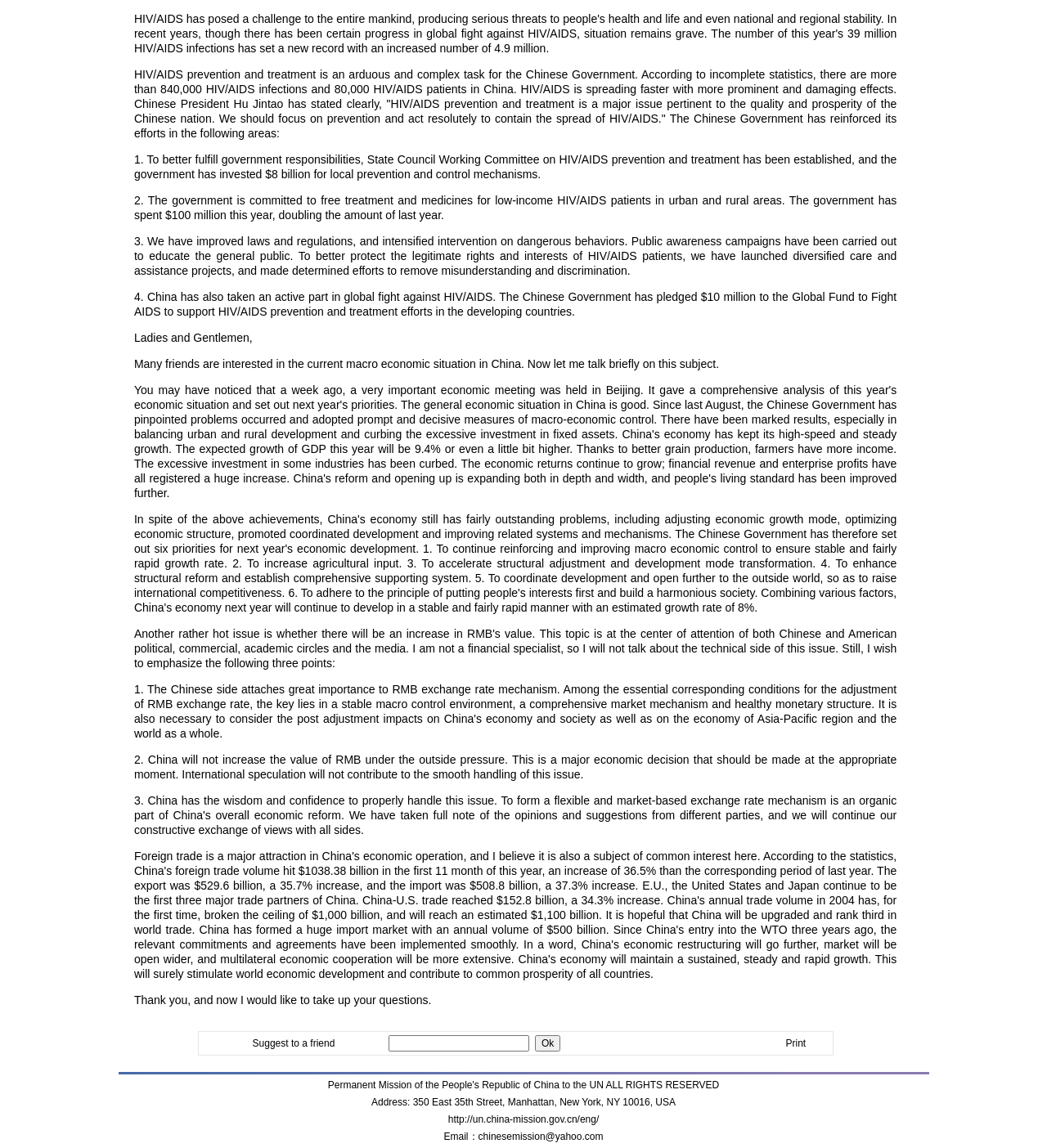Using the element description: "Unroll.Me Support", determine the bounding box coordinates for the specified UI element. The coordinates should be four float numbers between 0 and 1, [left, top, right, bottom].

None